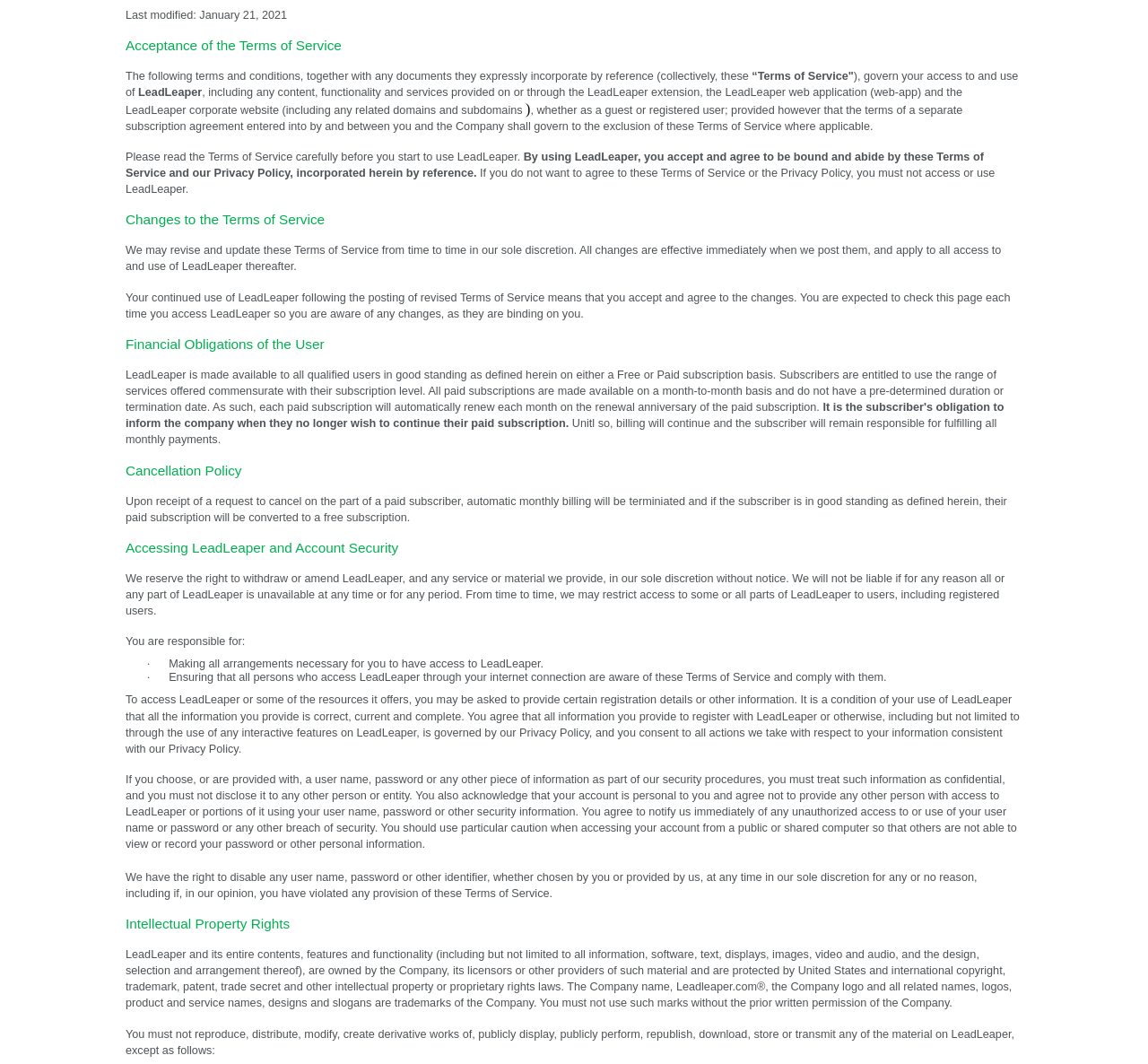Please give a succinct answer using a single word or phrase:
What is the name of the service governed by these Terms of Service?

LeadLeaper